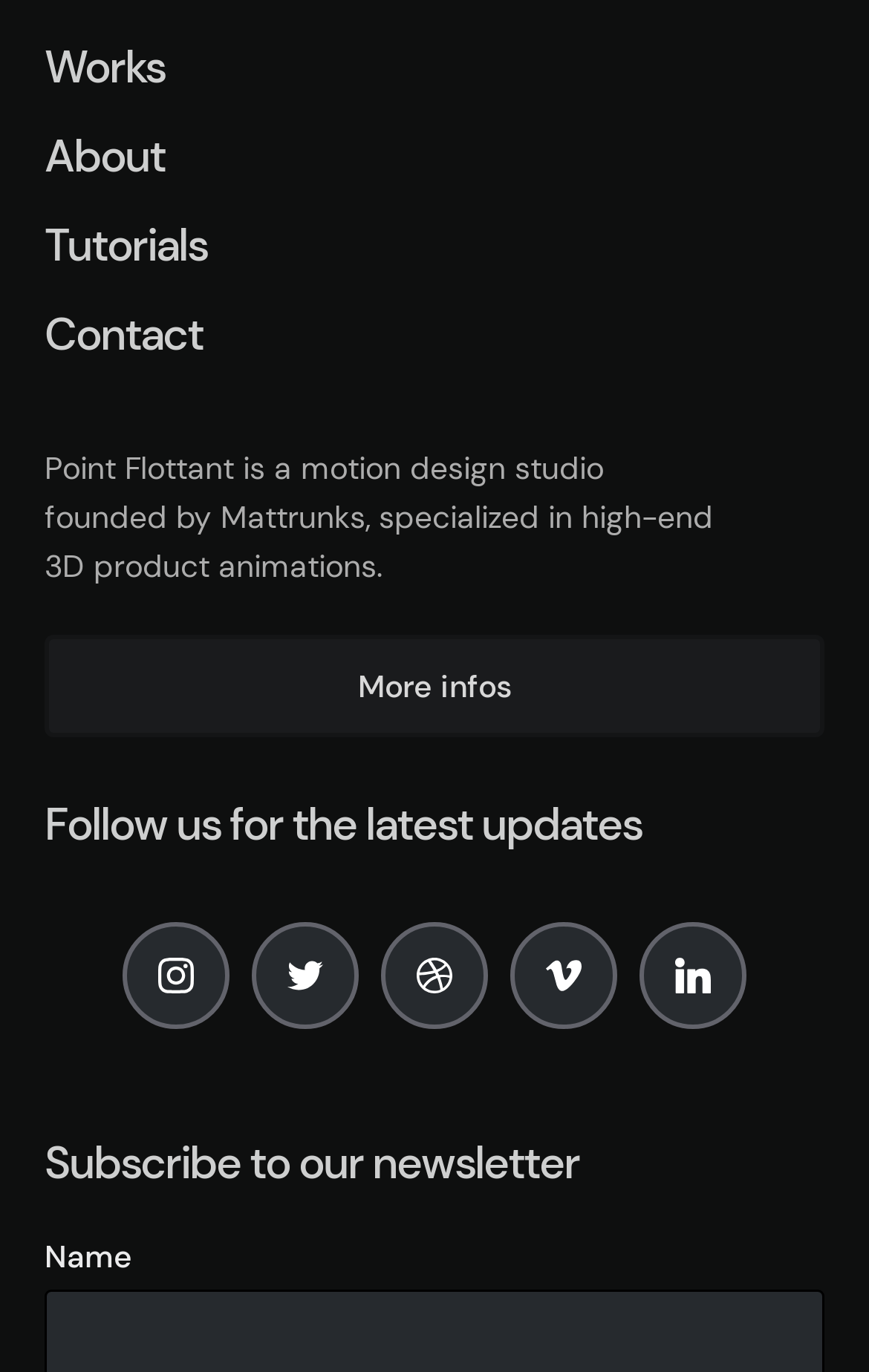Using a single word or phrase, answer the following question: 
What is the name of the motion design studio?

Point Flottant